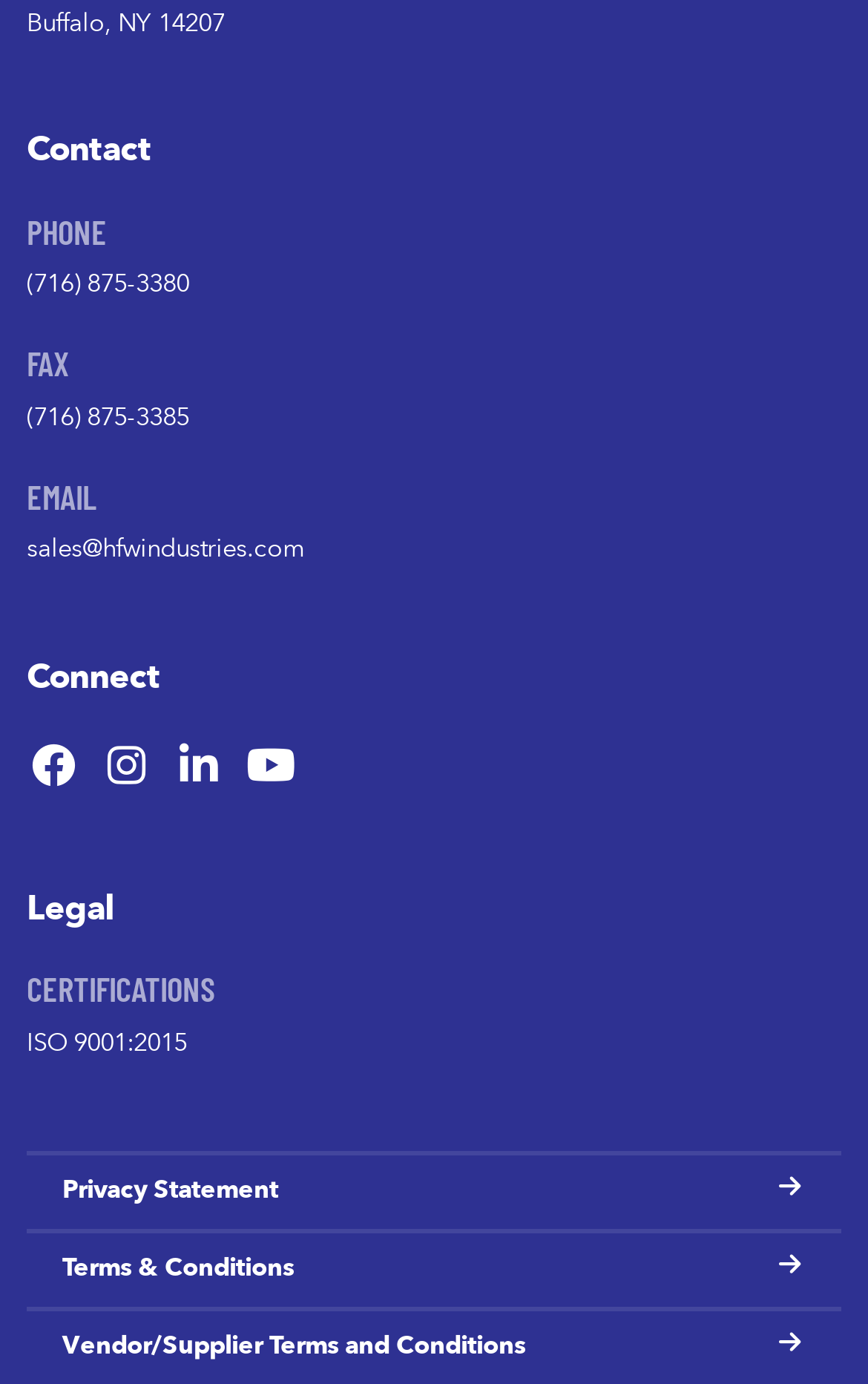Find the bounding box coordinates for the area you need to click to carry out the instruction: "Send an email". The coordinates should be four float numbers between 0 and 1, indicated as [left, top, right, bottom].

[0.031, 0.384, 0.351, 0.409]